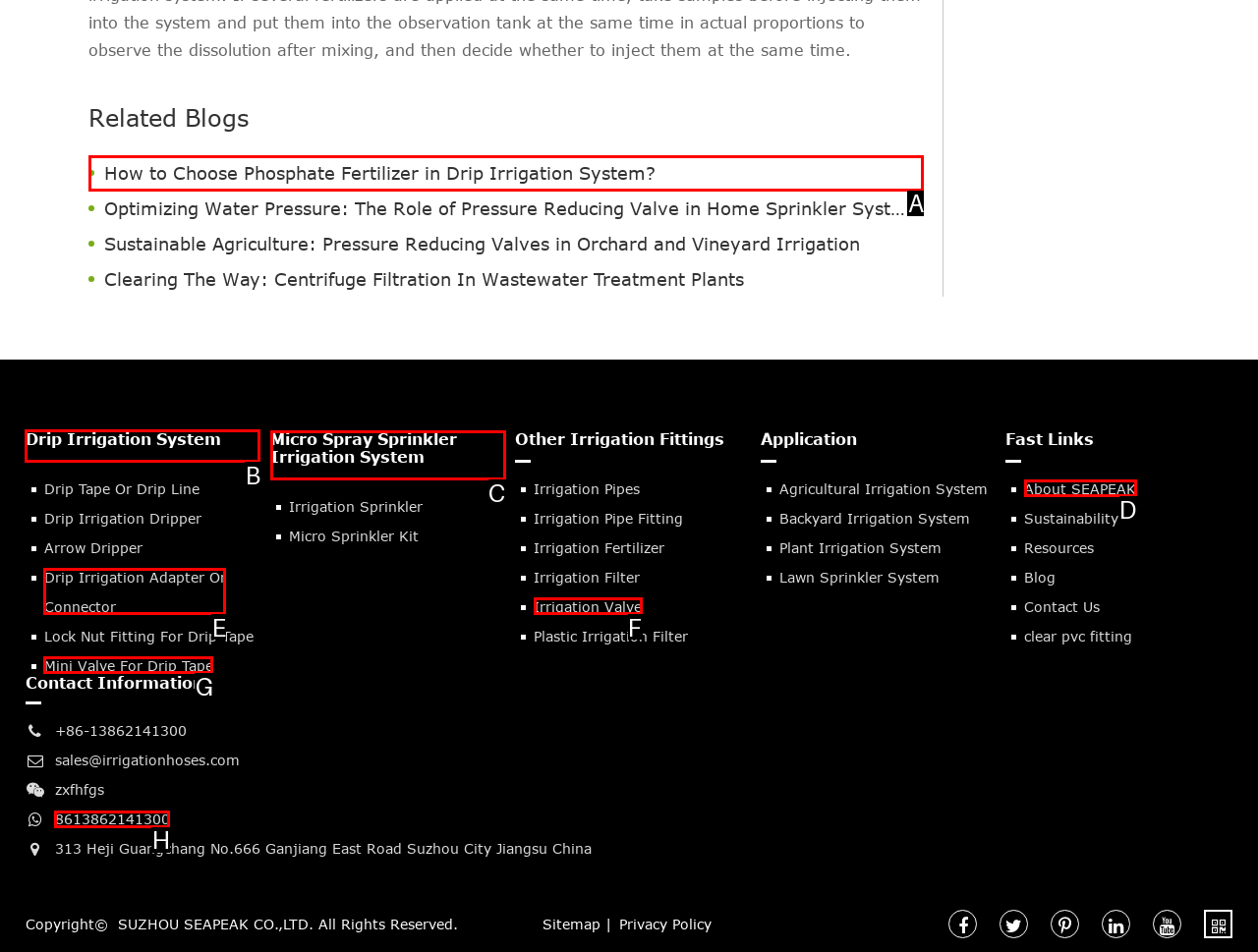Determine which HTML element to click on in order to complete the action: Visit 'Drip Irrigation System'.
Reply with the letter of the selected option.

B